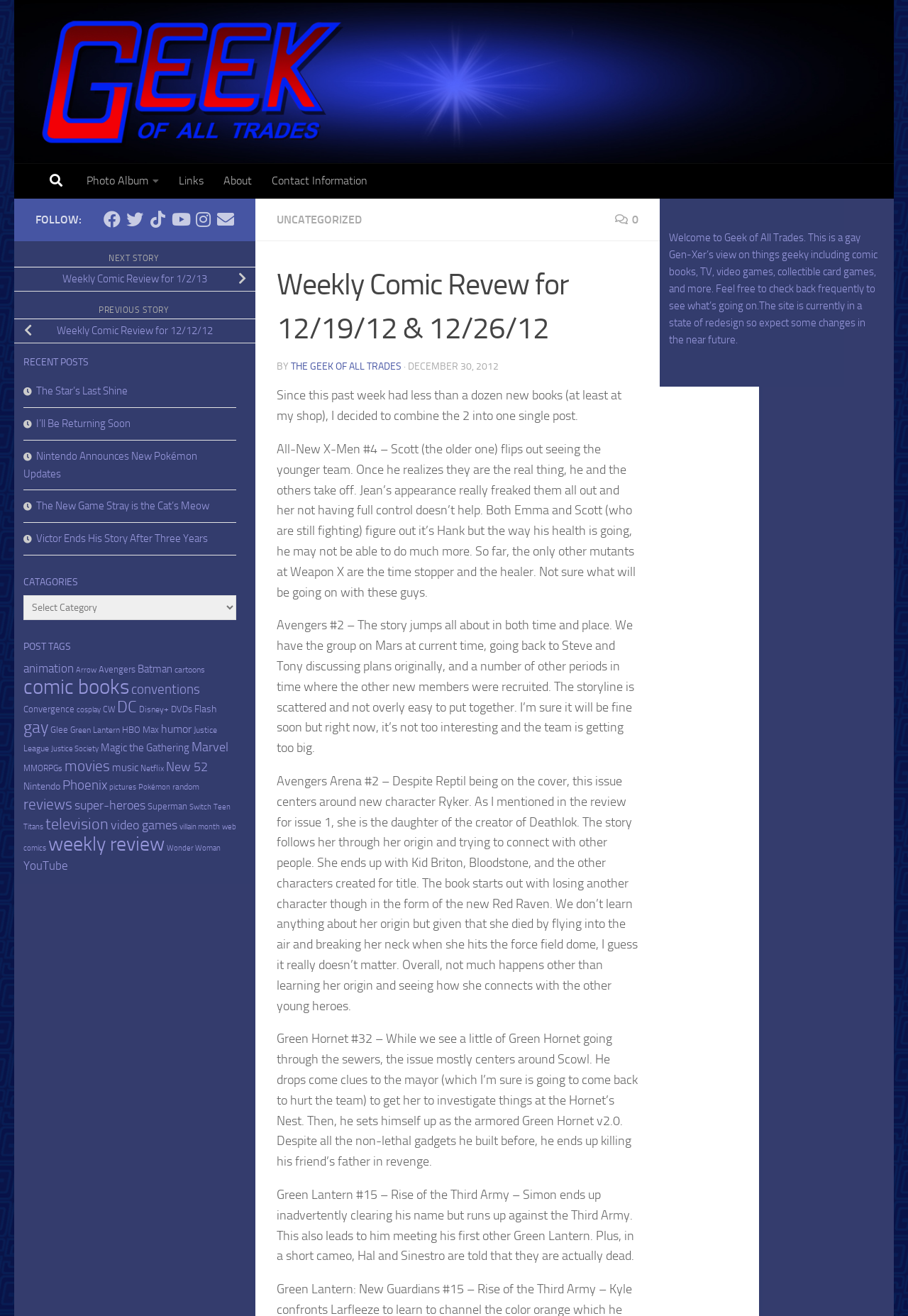How many social media links are there?
Based on the screenshot, give a detailed explanation to answer the question.

There are links to Facebook, Twitter, Tiktok, Youtube, and Instagram, which are all social media platforms, indicating that there are 5 social media links.